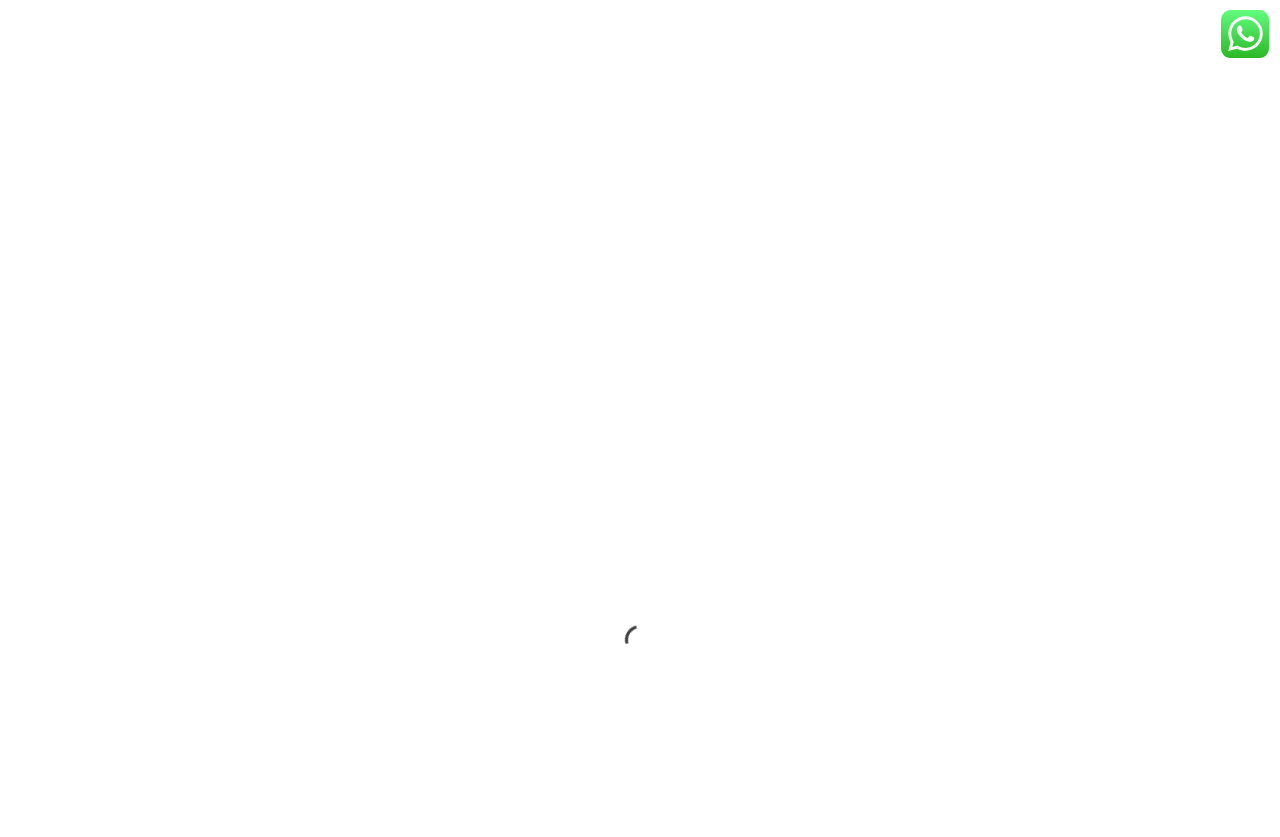Utilize the details in the image to thoroughly answer the following question: What is the phone number to call for AC Circuit Board Repair Services?

I found the phone number by looking at the link element with the text '052-211-2800' at the top of the webpage, which is likely a contact information section.